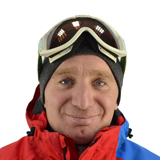How long has Vladimir been with INTER BANSKO ski and snowboard school?
Using the visual information, answer the question in a single word or phrase.

Since 2010